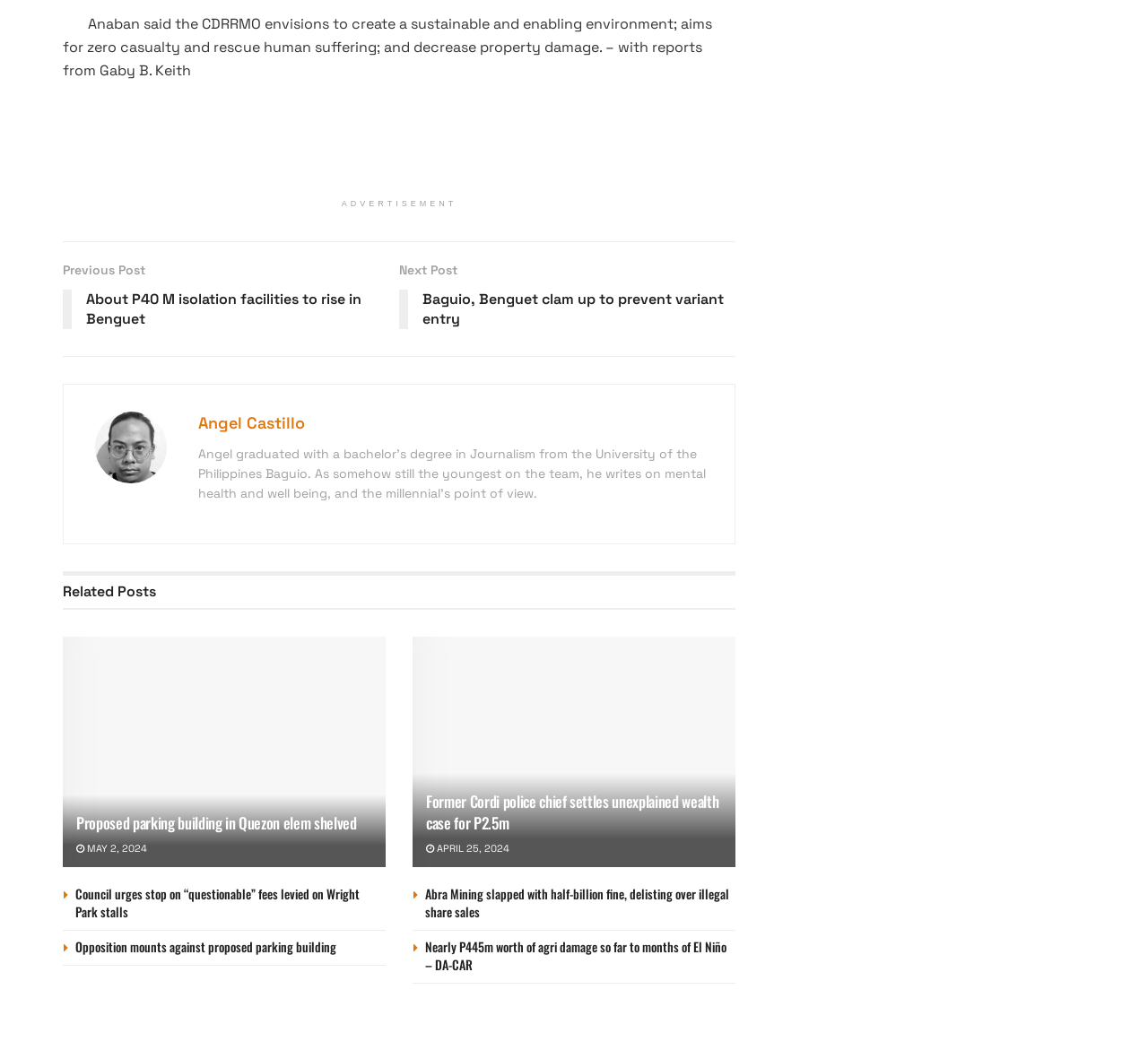Respond with a single word or short phrase to the following question: 
How many links are there in the 'Related Posts' section?

4